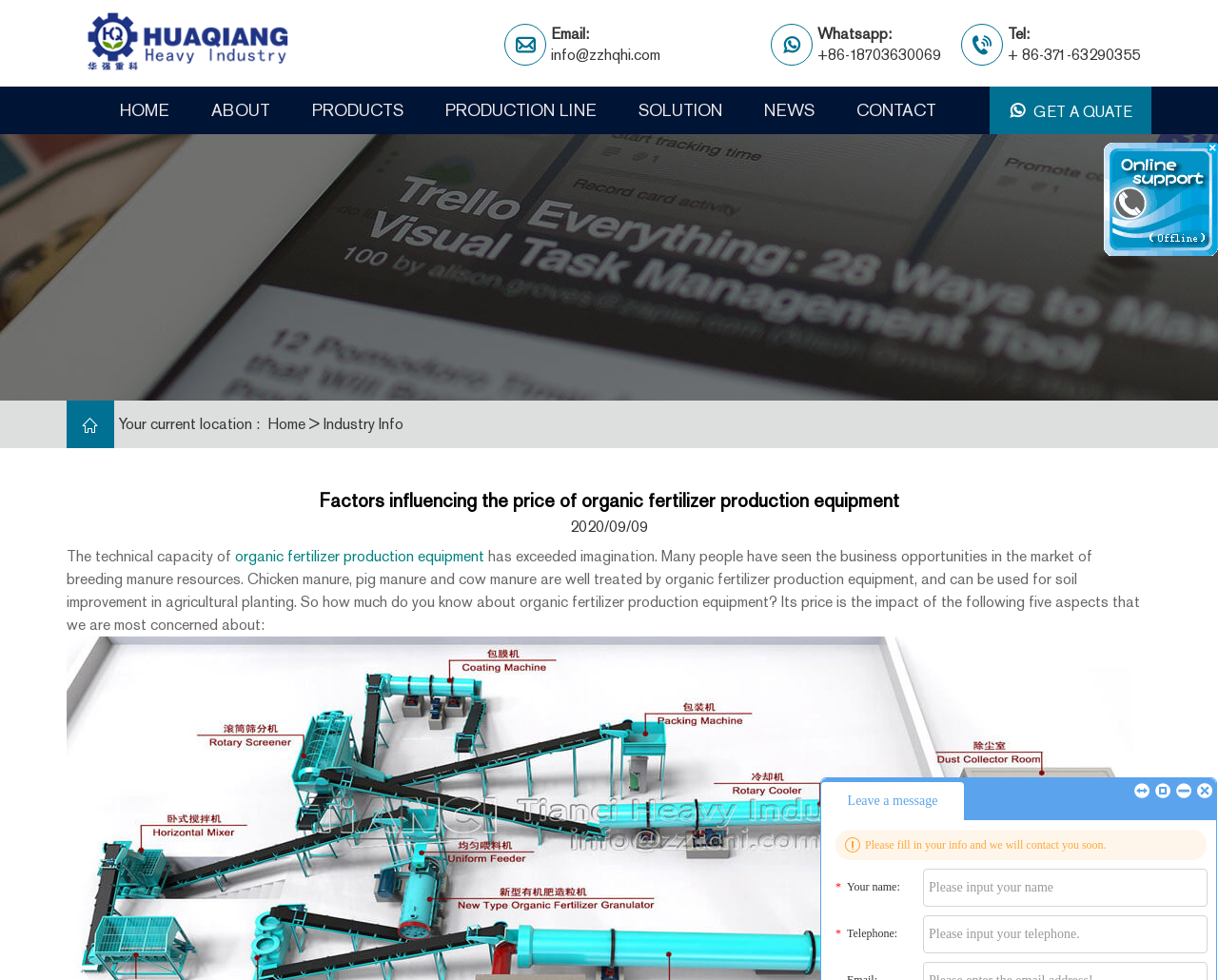Respond to the question with just a single word or phrase: 
How many aspects affect the price of organic fertilizer production equipment?

Five